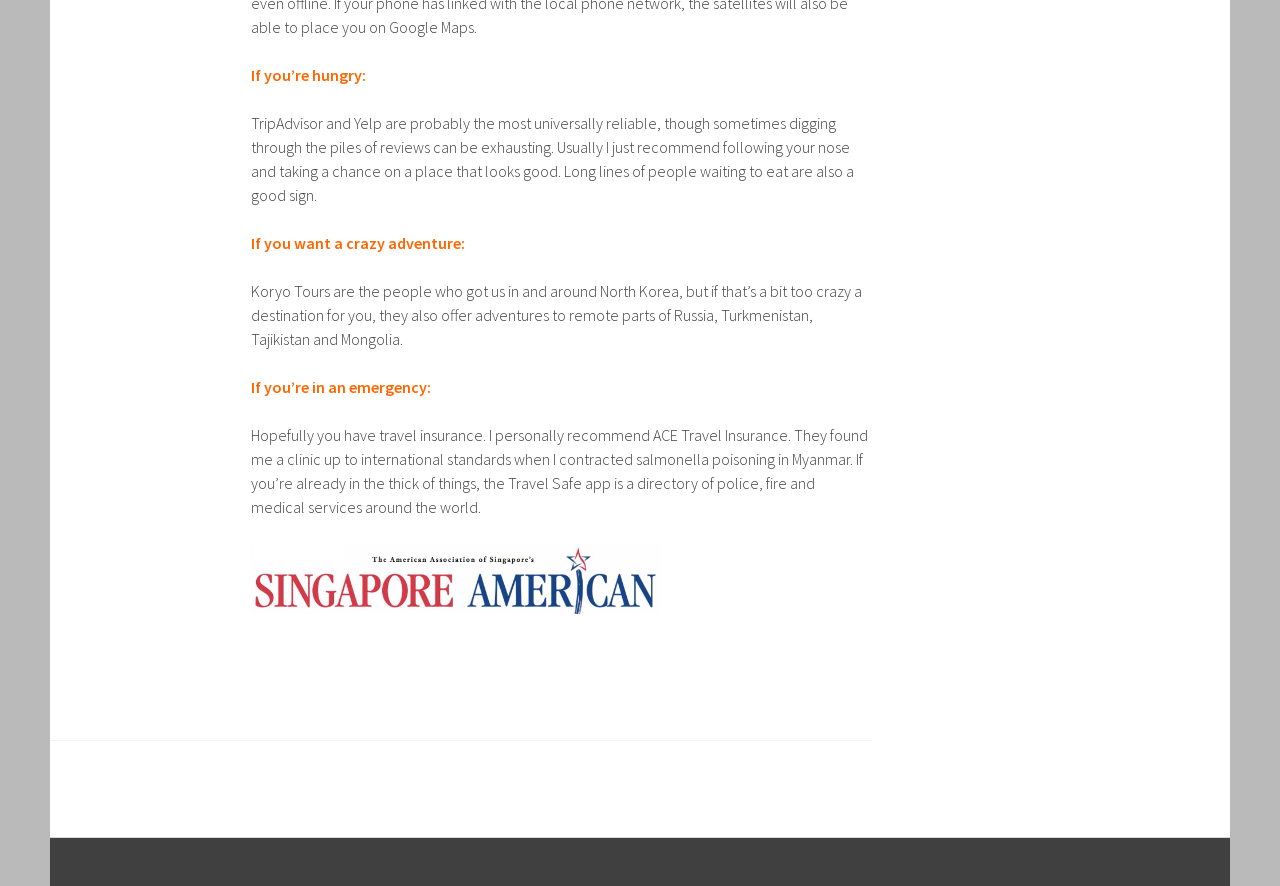What is recommended for finding reliable restaurants?
Please provide a comprehensive answer based on the contents of the image.

According to the webpage, the author recommends using TripAdvisor and Yelp to find reliable restaurants, as they are universally reliable, although sometimes it can be exhausting to dig through the reviews.